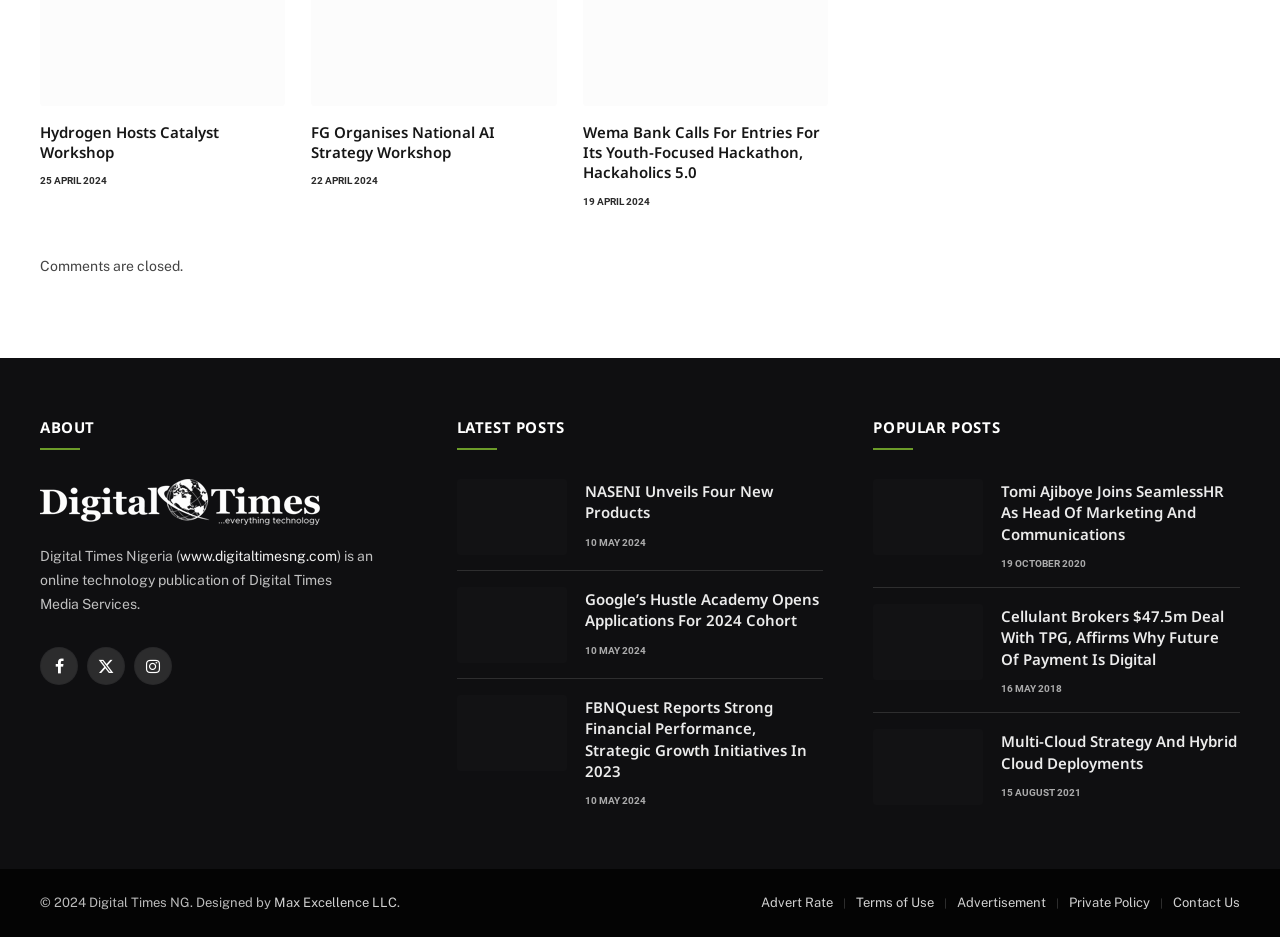Locate the bounding box coordinates of the element that needs to be clicked to carry out the instruction: "Check the 'POPULAR POSTS' section". The coordinates should be given as four float numbers ranging from 0 to 1, i.e., [left, top, right, bottom].

[0.682, 0.446, 0.781, 0.465]